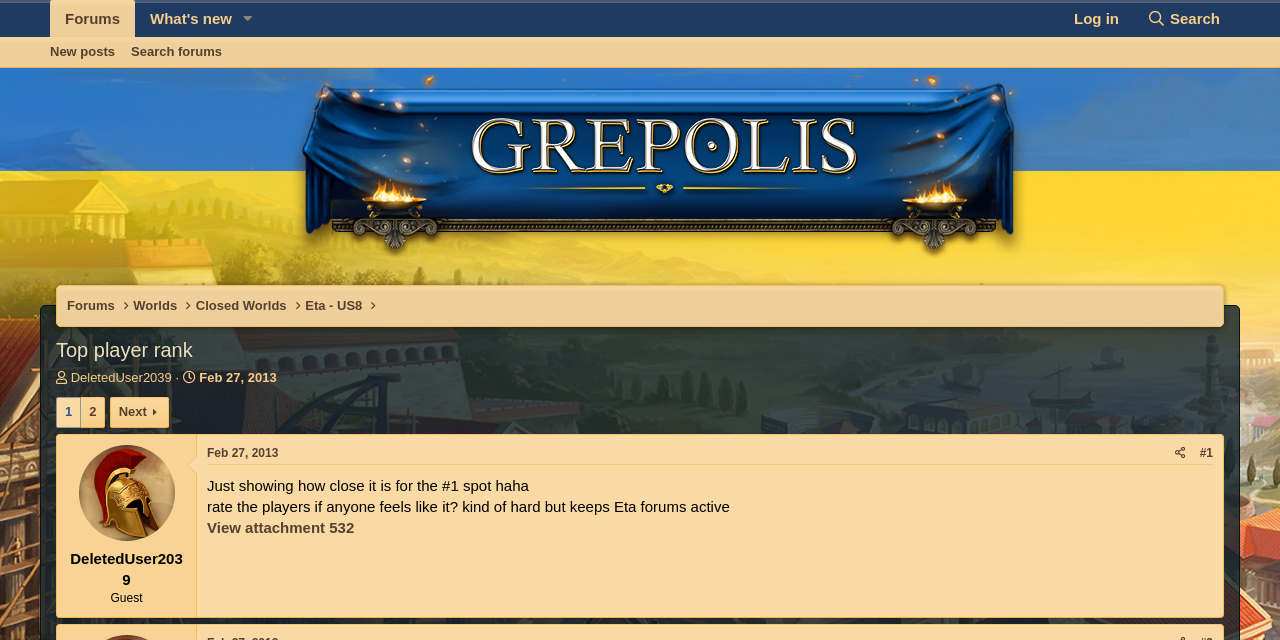Generate a thorough caption detailing the webpage content.

The webpage appears to be a forum thread on the Grepolis Forum - US website. At the top, there are several links and buttons, including "Forums", "What's new", "Toggle expanded", "Log in", and "Search". Below these, there is a link to "New posts" and "Search forums".

On the left side, there is a vertical menu with links to "Grepolis Forum - US", "Forums", "Worlds", "Closed Worlds", and "Eta - US8". Above this menu, there is an image with the text "Grepolis Forum - US".

The main content of the page is a forum thread titled "Top player rank". The thread starter's name is "DeletedUser2039", and the start date is February 27, 2013. There are pagination links at the top, with options to navigate to pages 1, 2, and "Next".

The thread itself contains a post with two paragraphs of text. The first paragraph reads "Just showing how close it is for the #1 spot haha", and the second paragraph reads "rate the players if anyone feels like it? kind of hard but keeps Eta forums active". There is also a link to "View attachment 532" below the post.

On the right side of the page, there is a section with the thread starter's name and a heading that reads "DeletedUser2039". Below this, there is a heading that reads "Guest". Further down, there is a section with a link to the post date and time, as well as links to "Share" and "#1".